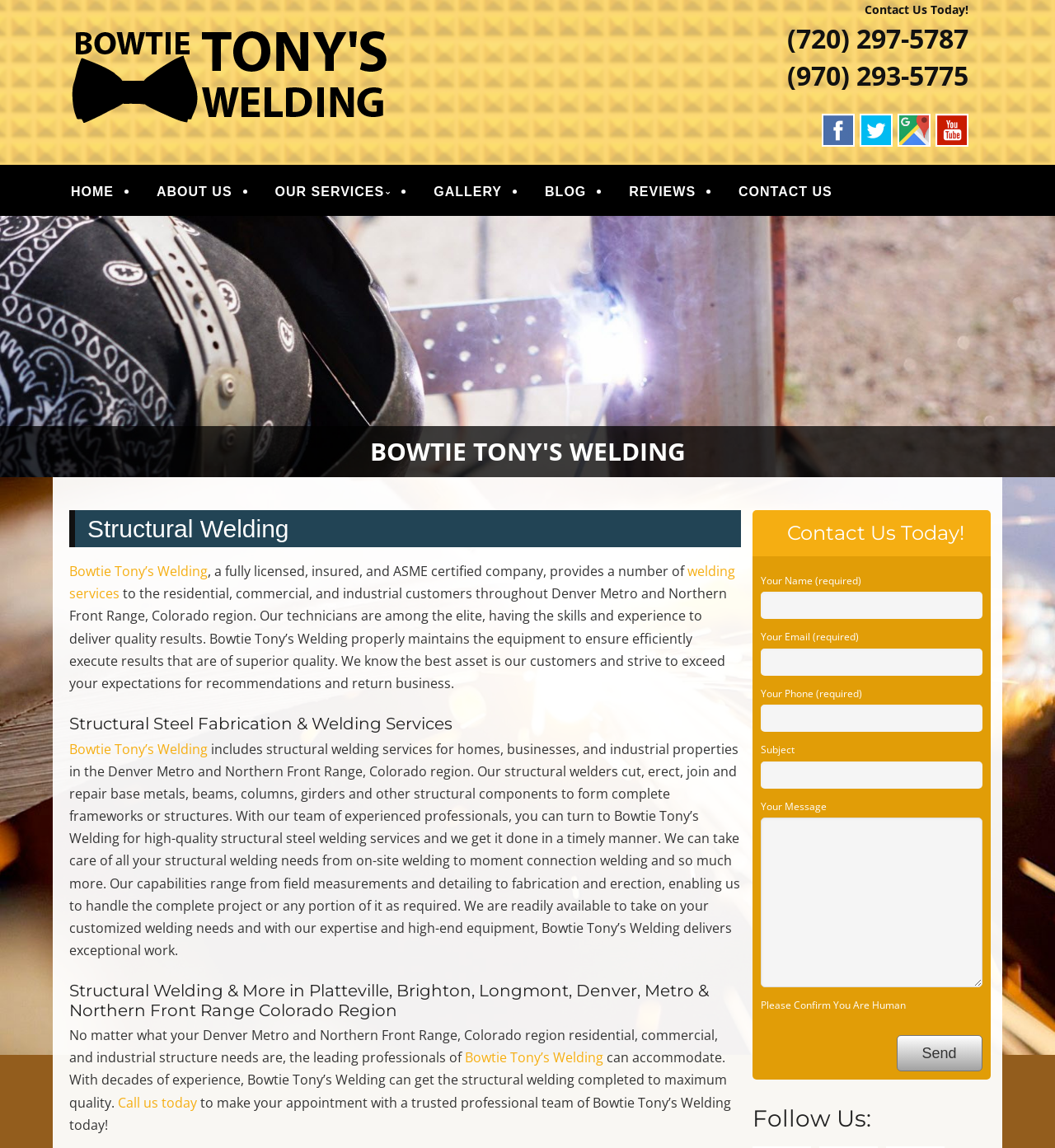Determine the bounding box coordinates for the UI element described. Format the coordinates as (top-left x, top-left y, bottom-right x, bottom-right y) and ensure all values are between 0 and 1. Element description: CONTACT US

[0.692, 0.151, 0.797, 0.181]